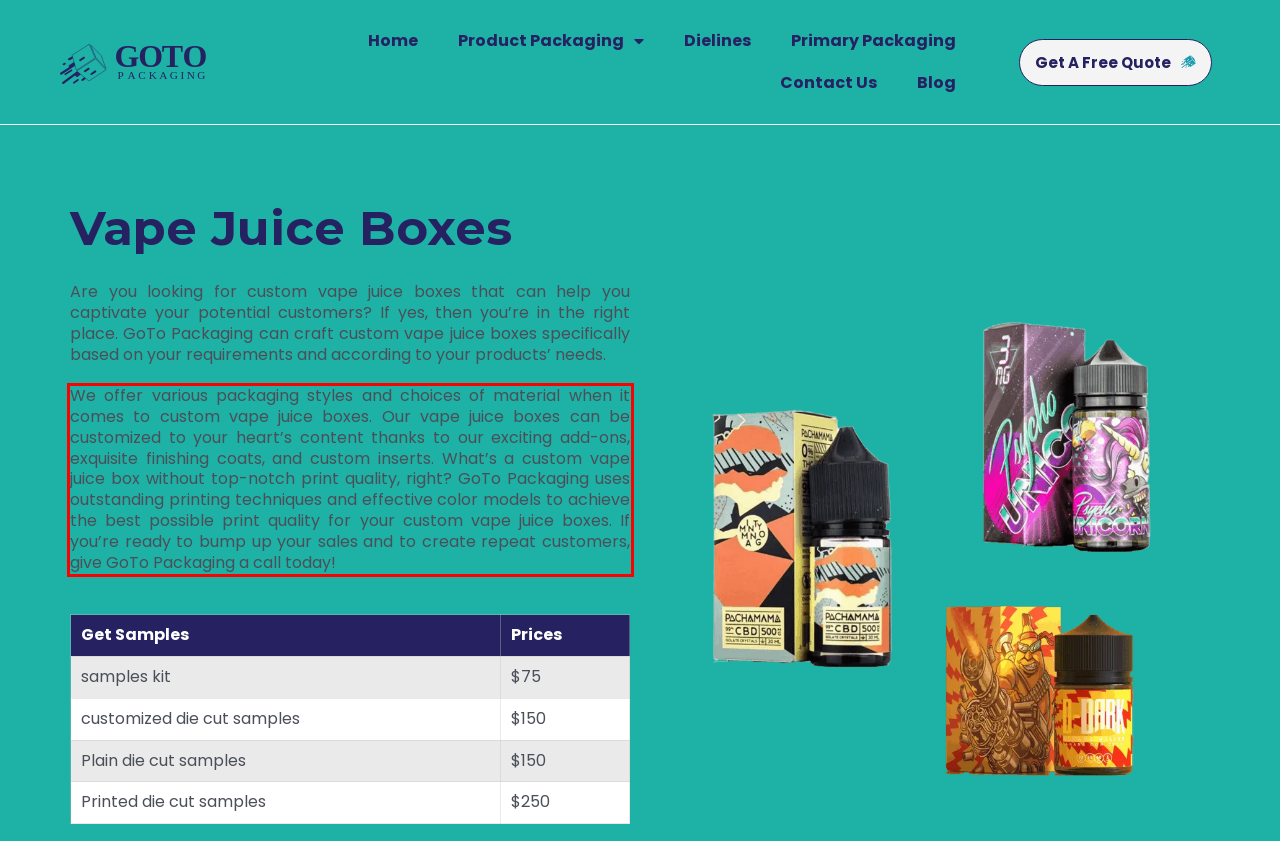Given a webpage screenshot with a red bounding box, perform OCR to read and deliver the text enclosed by the red bounding box.

We offer various packaging styles and choices of material when it comes to custom vape juice boxes. Our vape juice boxes can be customized to your heart’s content thanks to our exciting add-ons, exquisite finishing coats, and custom inserts. What’s a custom vape juice box without top-notch print quality, right? GoTo Packaging uses outstanding printing techniques and effective color models to achieve the best possible print quality for your custom vape juice boxes. If you’re ready to bump up your sales and to create repeat customers, give GoTo Packaging a call today!